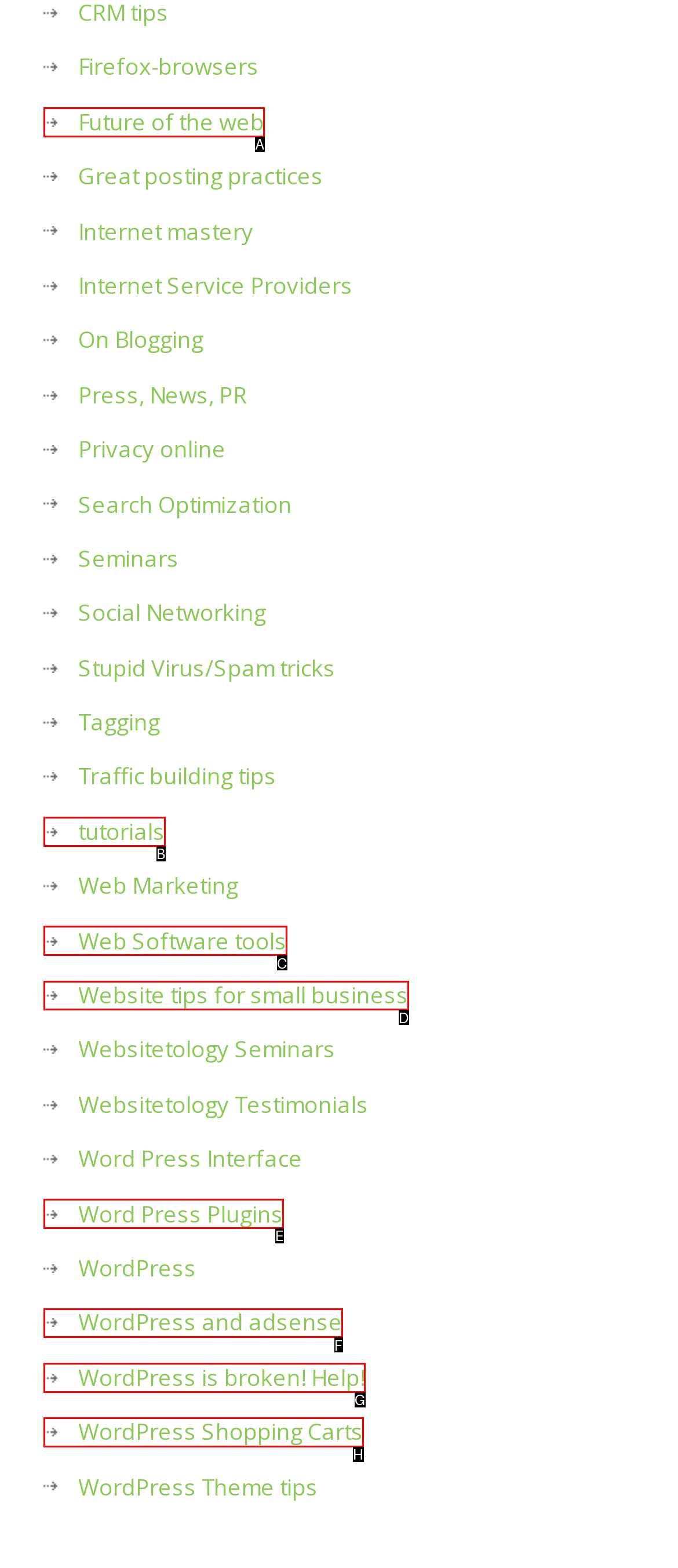Match the description: Future of the web to one of the options shown. Reply with the letter of the best match.

A